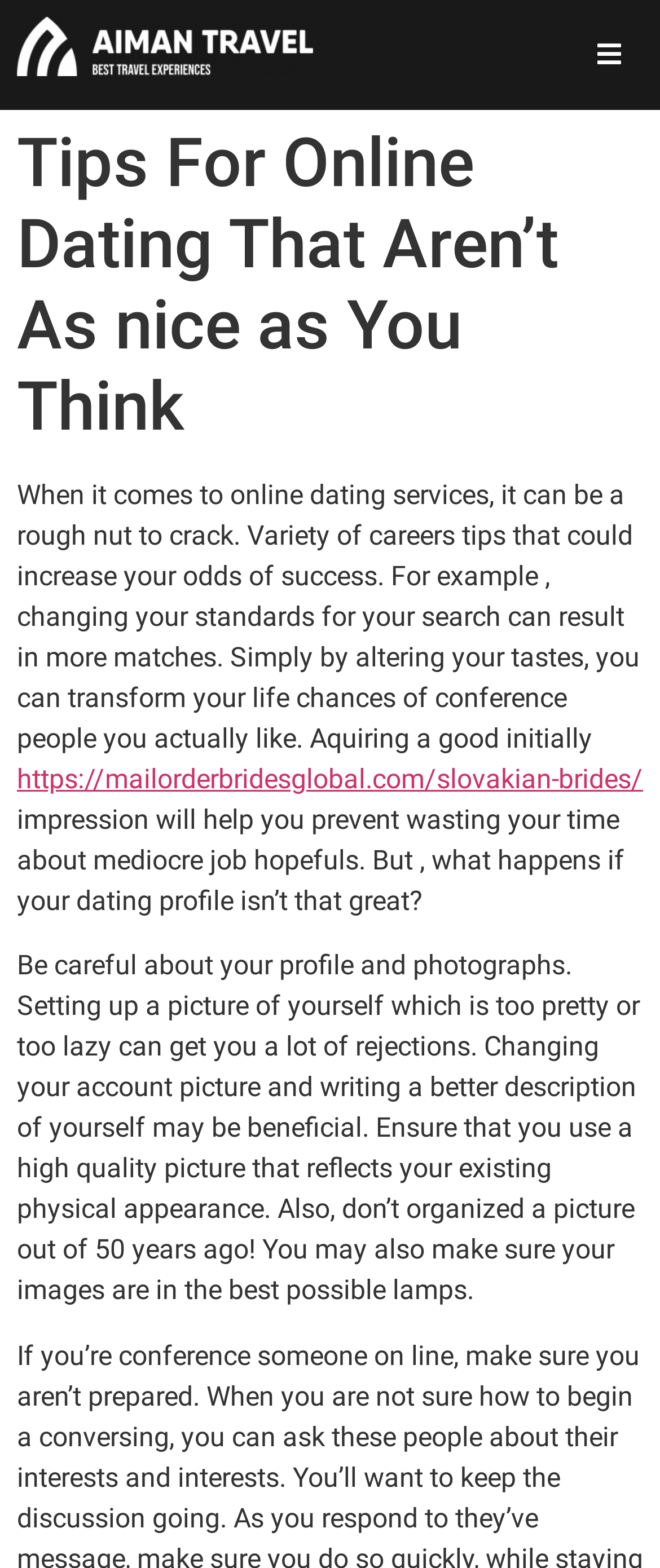What is the alternative action if I already have an account?
Please provide a single word or phrase based on the screenshot.

Login